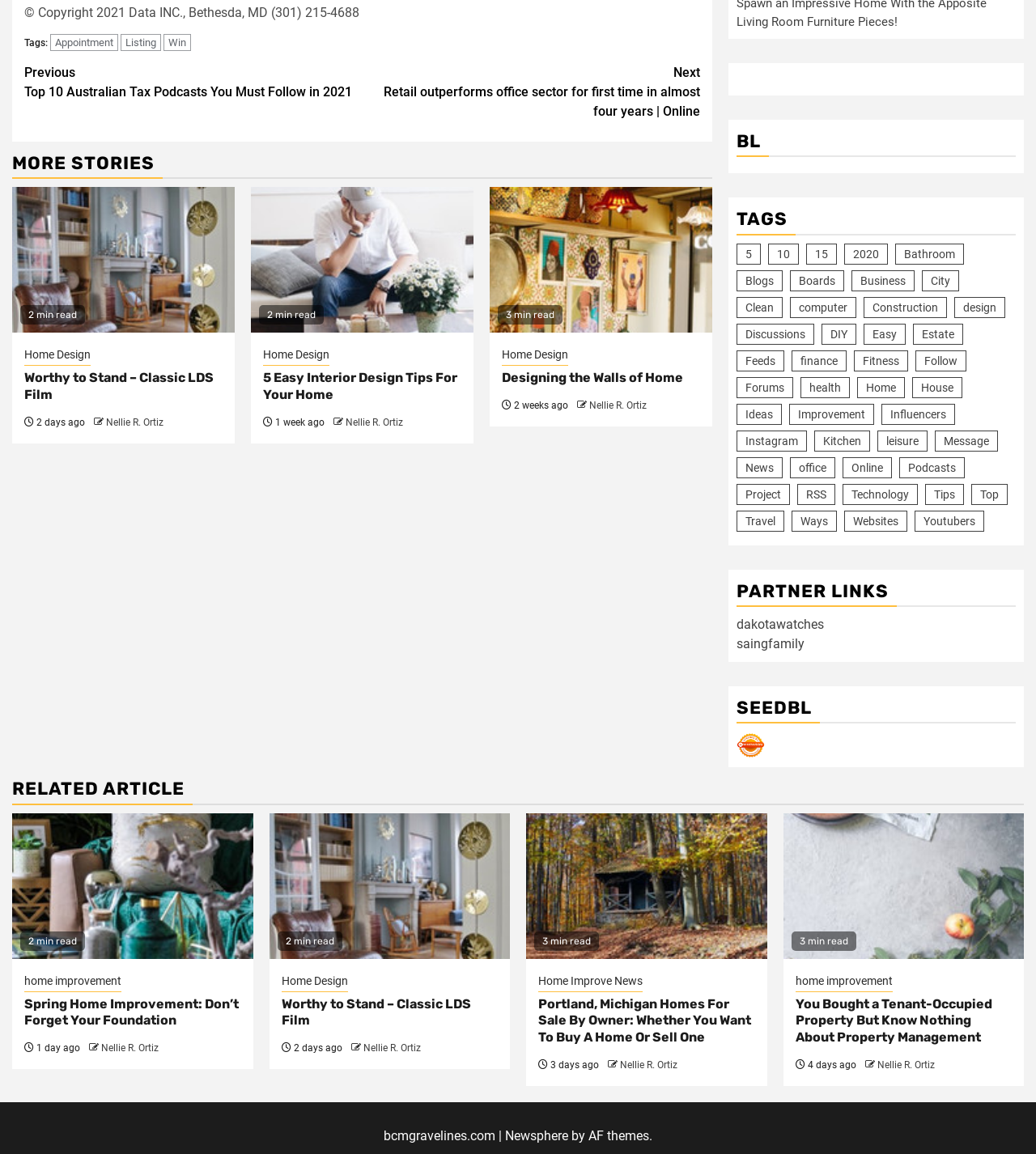What is the name of the author of 'Worthy to Stand – Classic LDS Film'?
Based on the image, give a one-word or short phrase answer.

Nellie R. Ortiz